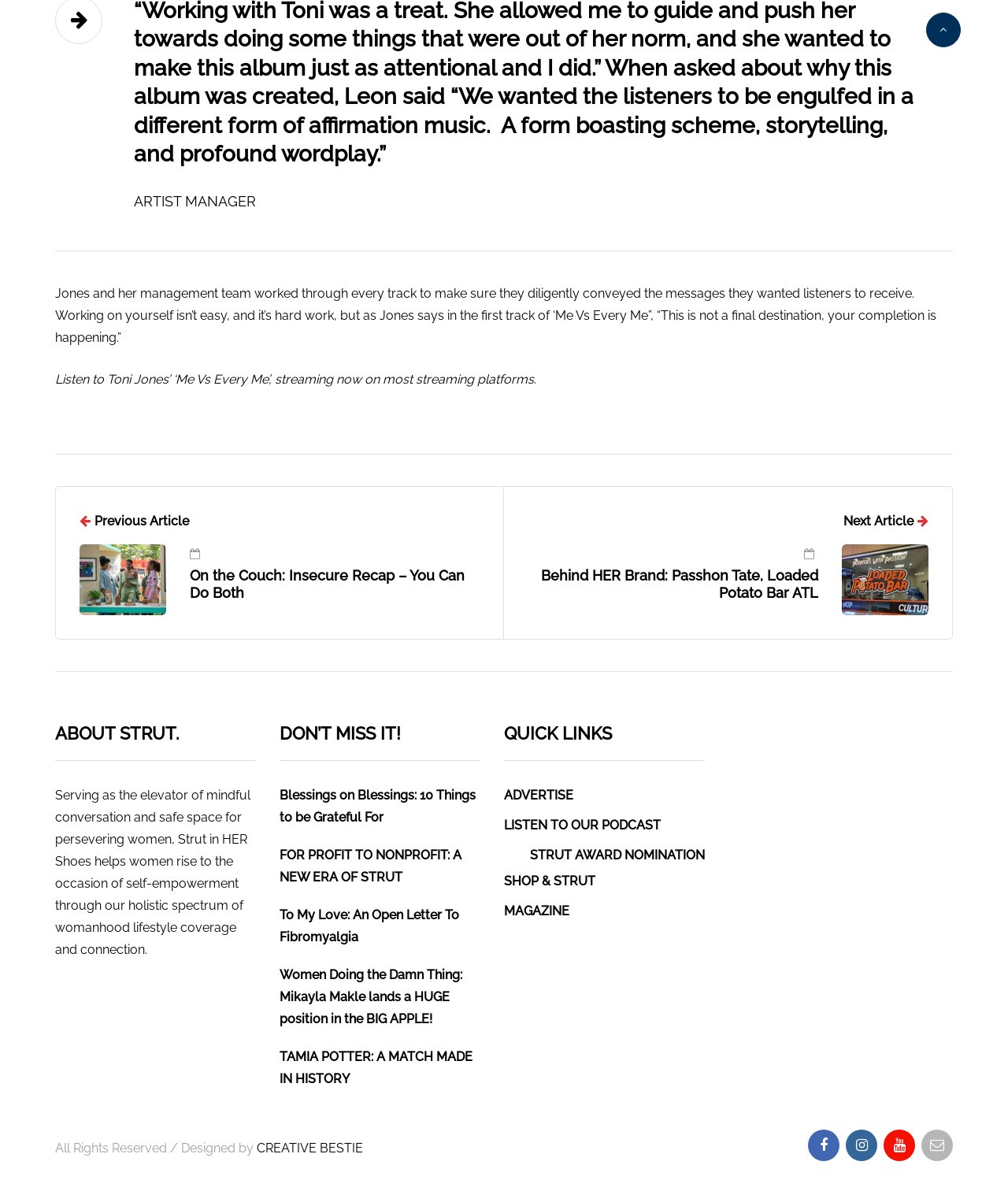Please determine the bounding box coordinates of the element's region to click in order to carry out the following instruction: "Read about Toni Jones' new album". The coordinates should be four float numbers between 0 and 1, i.e., [left, top, right, bottom].

[0.055, 0.312, 0.377, 0.325]